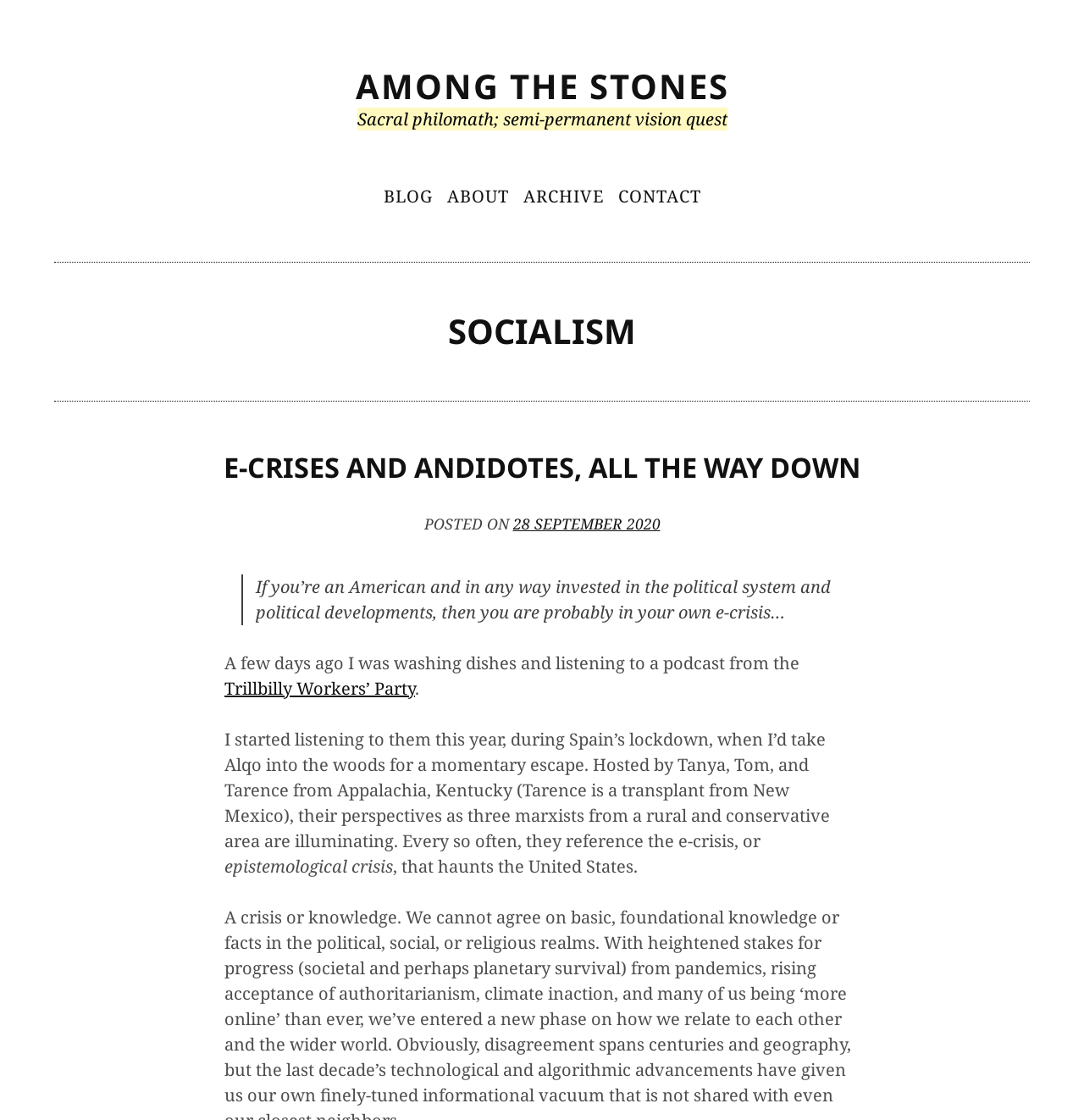Find the bounding box coordinates of the clickable element required to execute the following instruction: "Visit 'BLOG'". Provide the coordinates as four float numbers between 0 and 1, i.e., [left, top, right, bottom].

[0.349, 0.161, 0.404, 0.19]